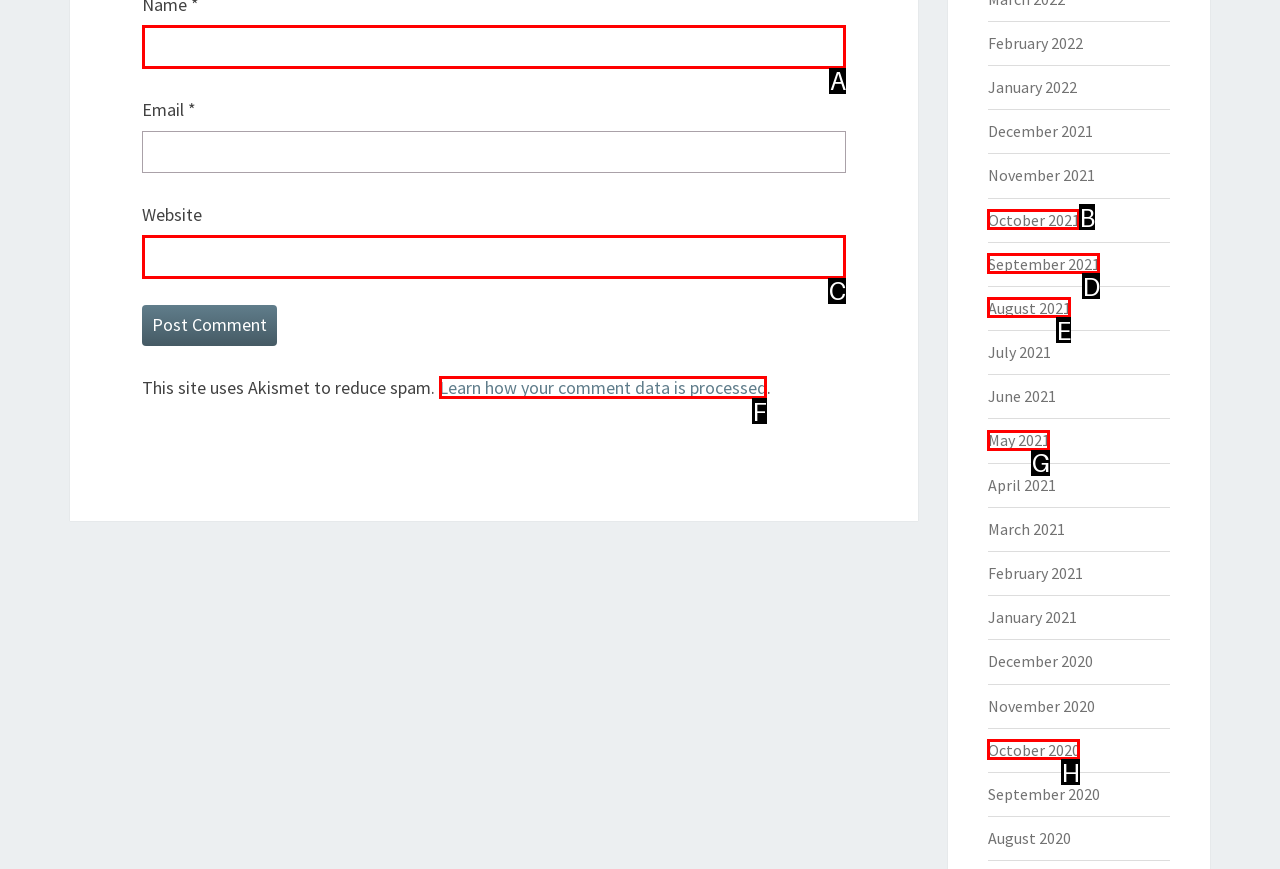Identify the correct UI element to click on to achieve the following task: Learn how your comment data is processed Respond with the corresponding letter from the given choices.

F